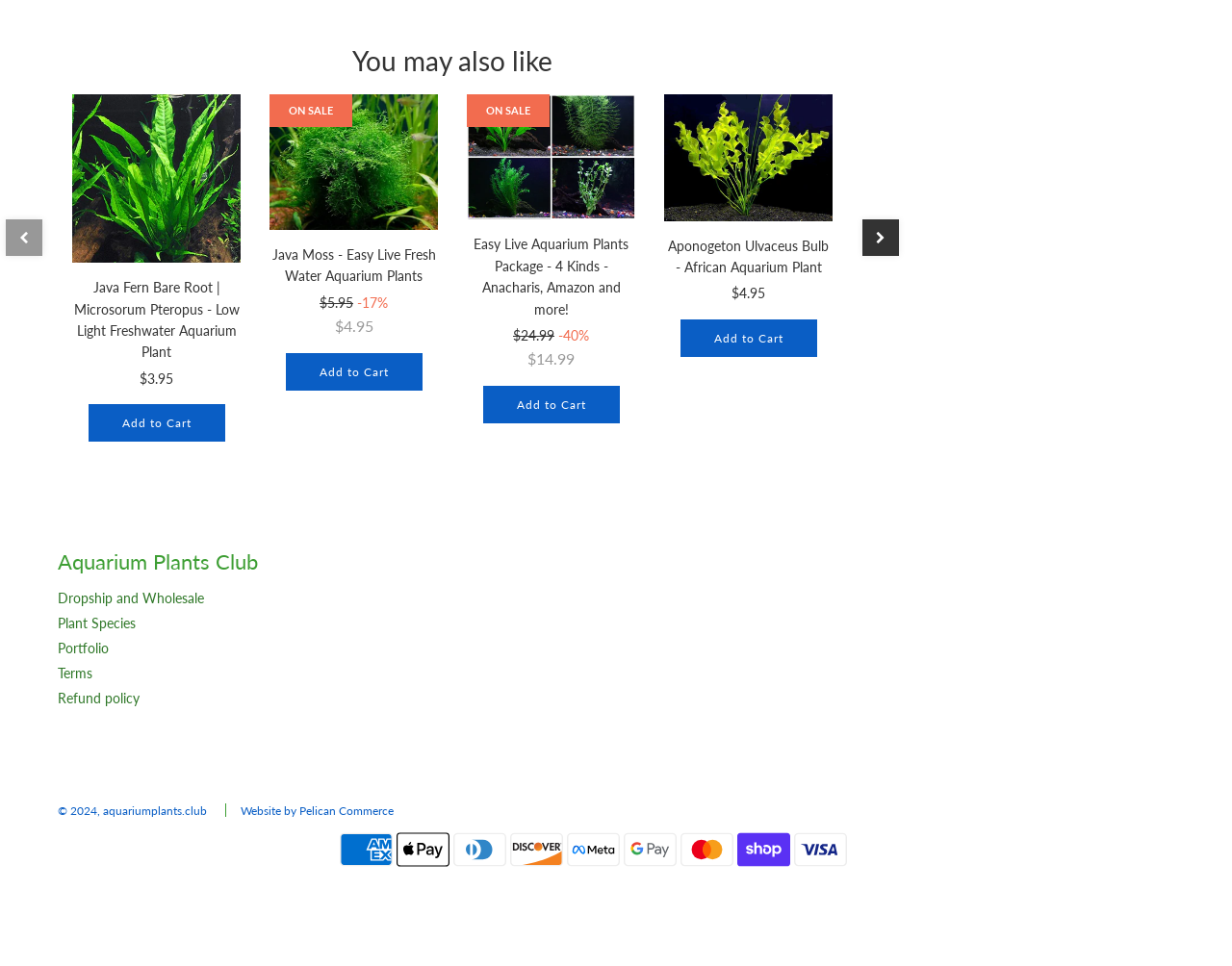Please identify the bounding box coordinates of the element's region that needs to be clicked to fulfill the following instruction: "Click the 'Add to Cart' button for Java Fern Bare Root". The bounding box coordinates should consist of four float numbers between 0 and 1, i.e., [left, top, right, bottom].

[0.071, 0.419, 0.182, 0.458]